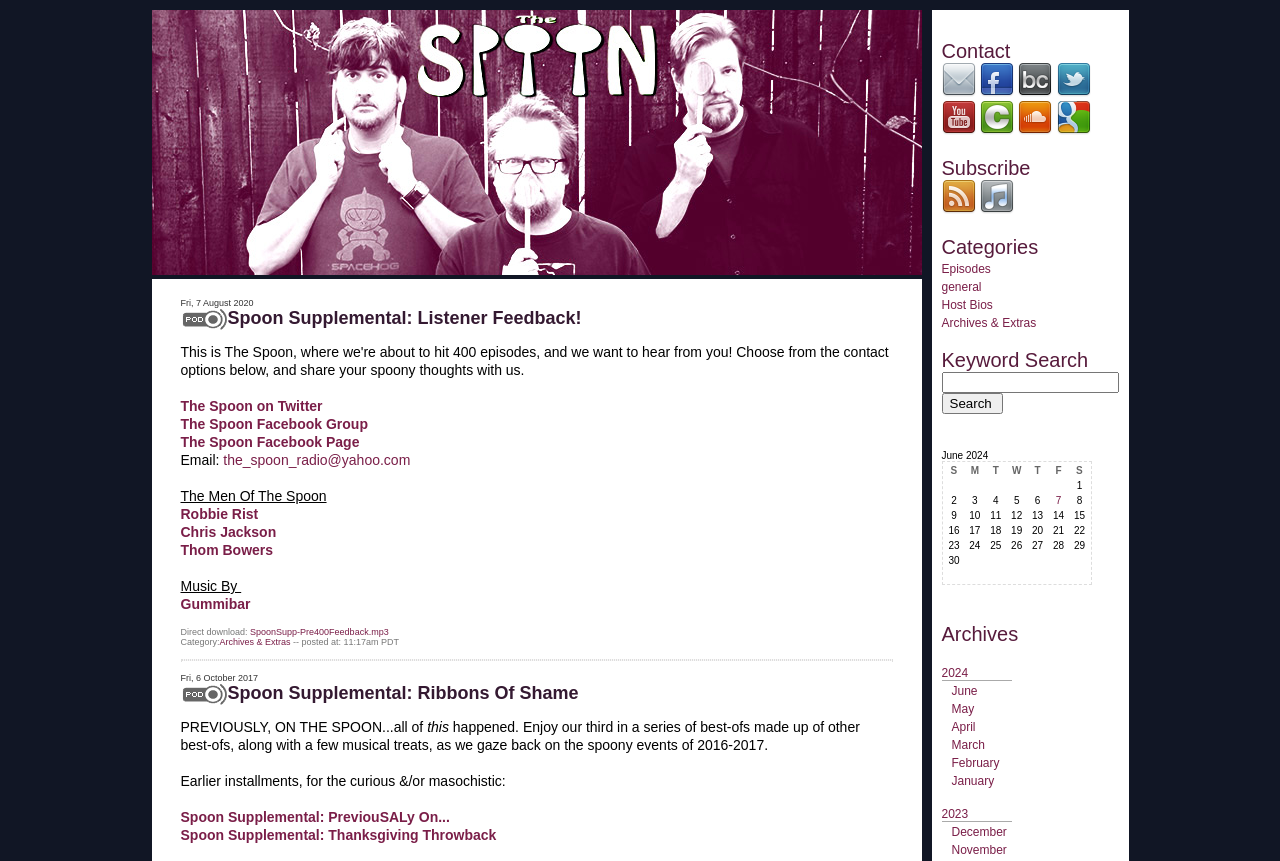Please find the bounding box coordinates for the clickable element needed to perform this instruction: "Check the June 2024 calendar".

[0.736, 0.523, 0.853, 0.679]